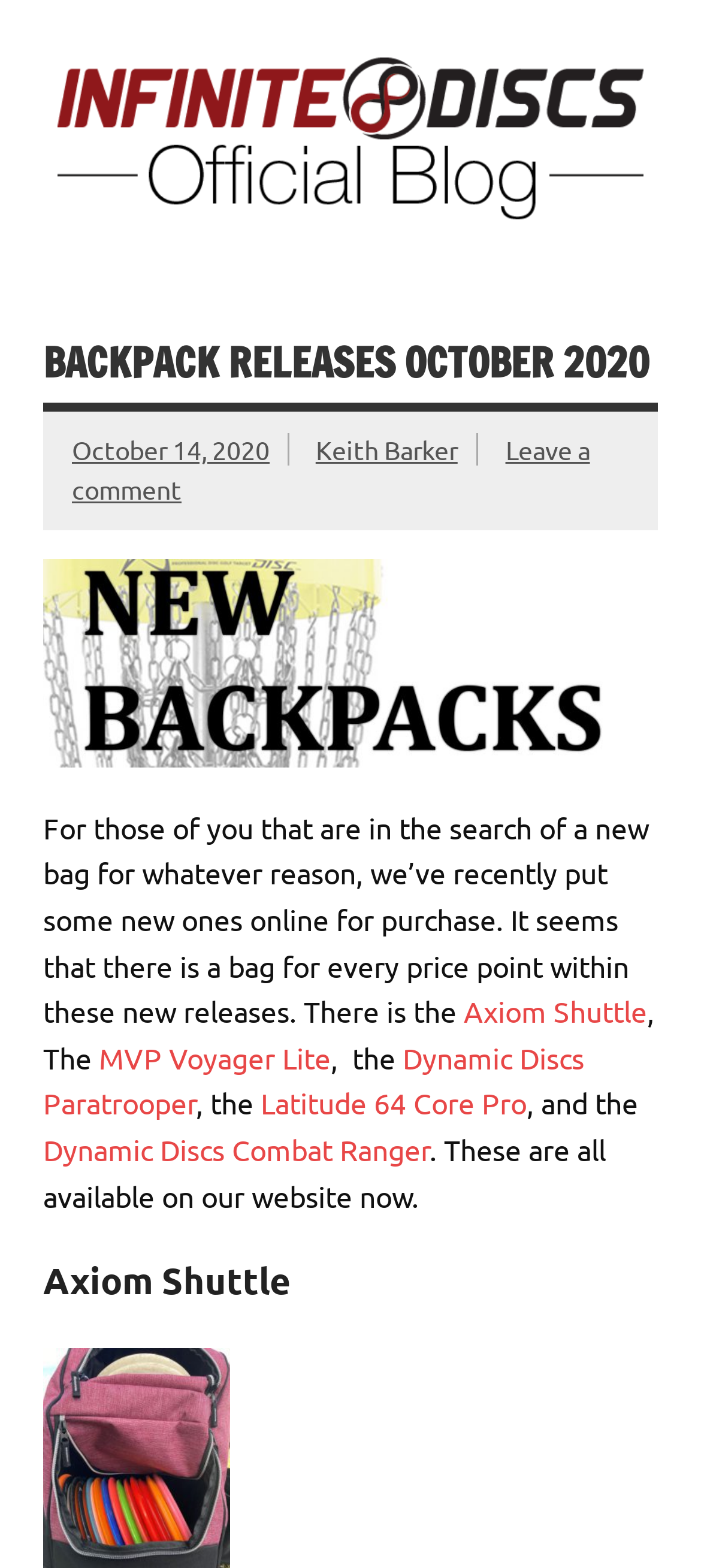Please find the main title text of this webpage.

BACKPACK RELEASES OCTOBER 2020